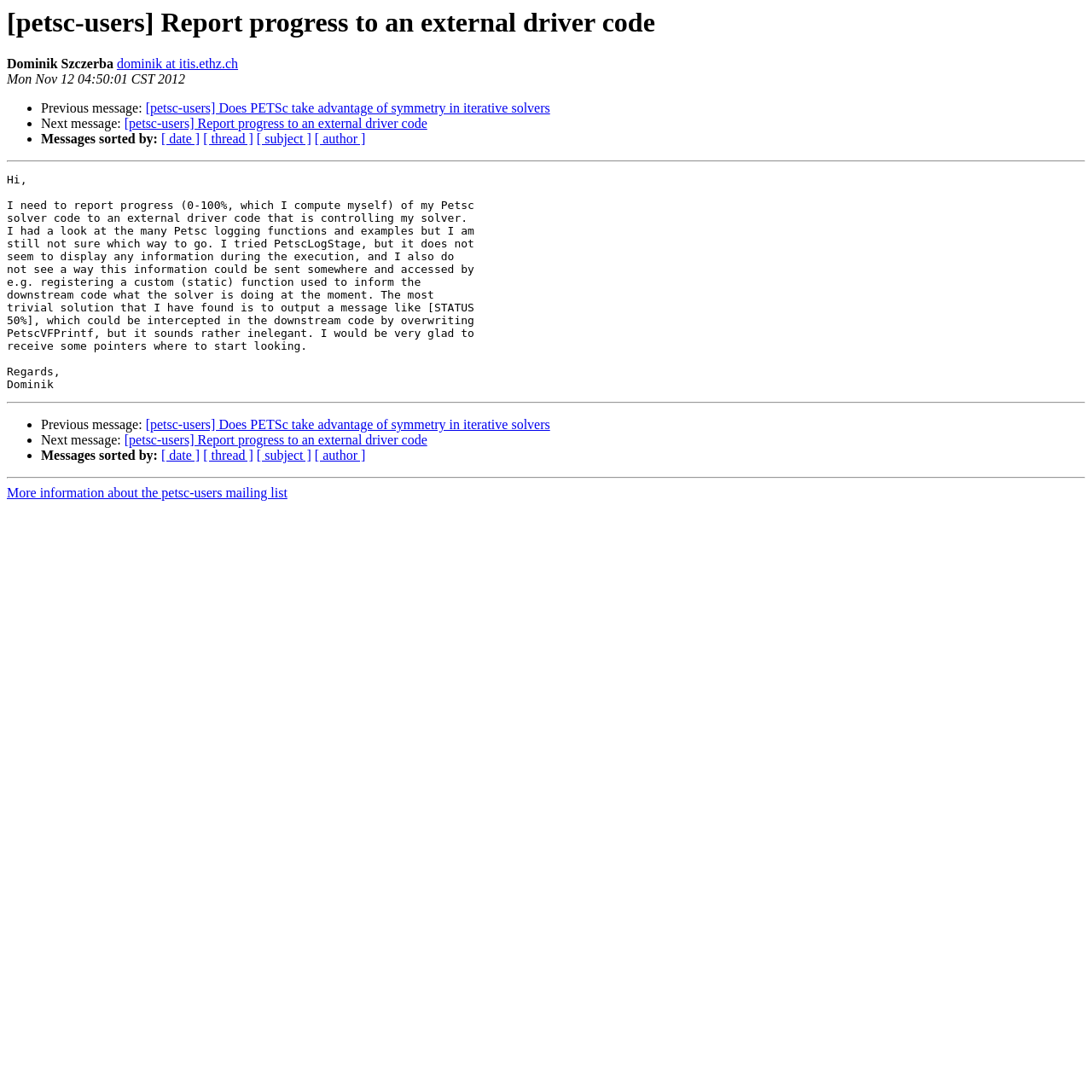Pinpoint the bounding box coordinates of the clickable element to carry out the following instruction: "Sort messages by date."

[0.148, 0.121, 0.183, 0.134]